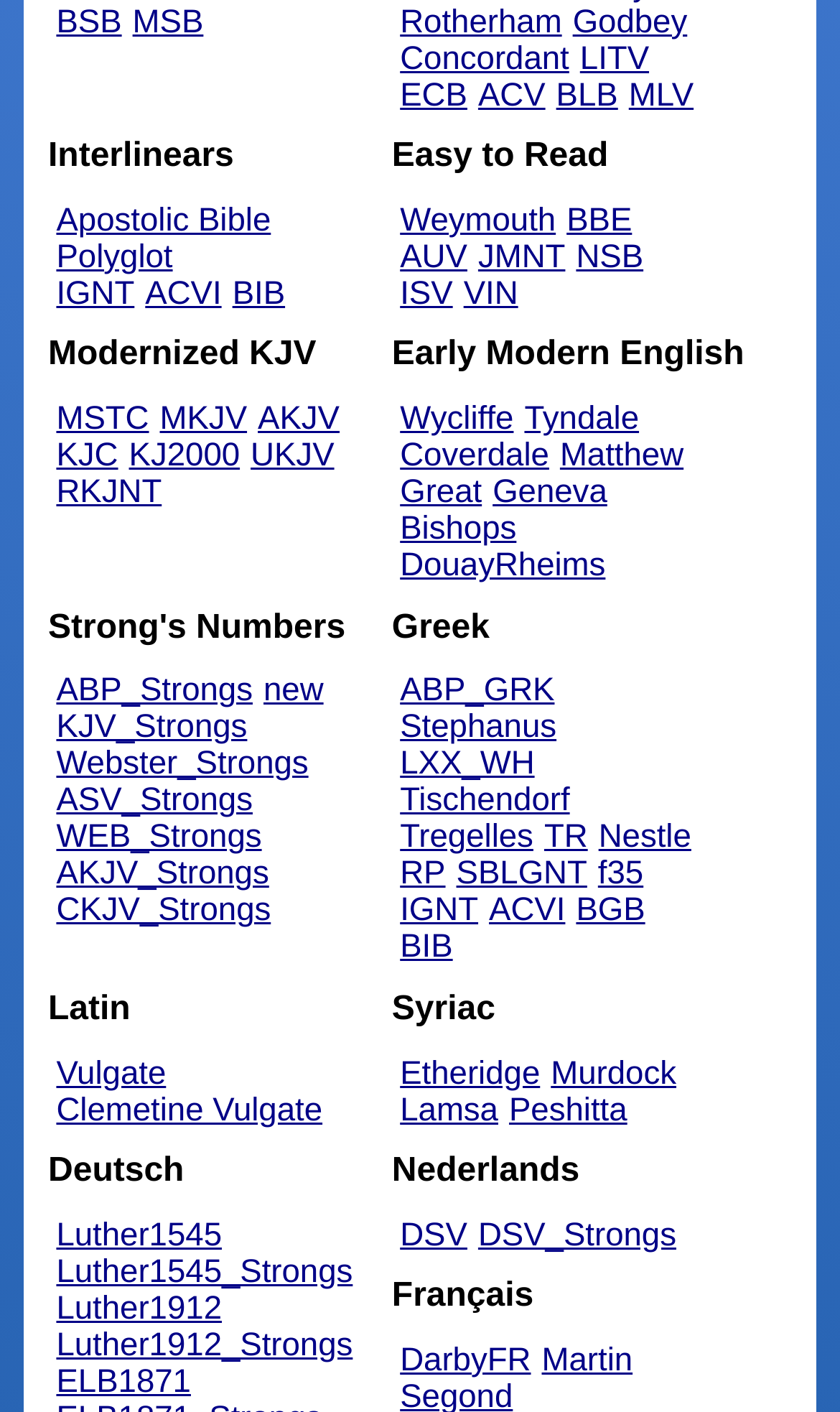How many headings are there on this webpage? Using the information from the screenshot, answer with a single word or phrase.

7